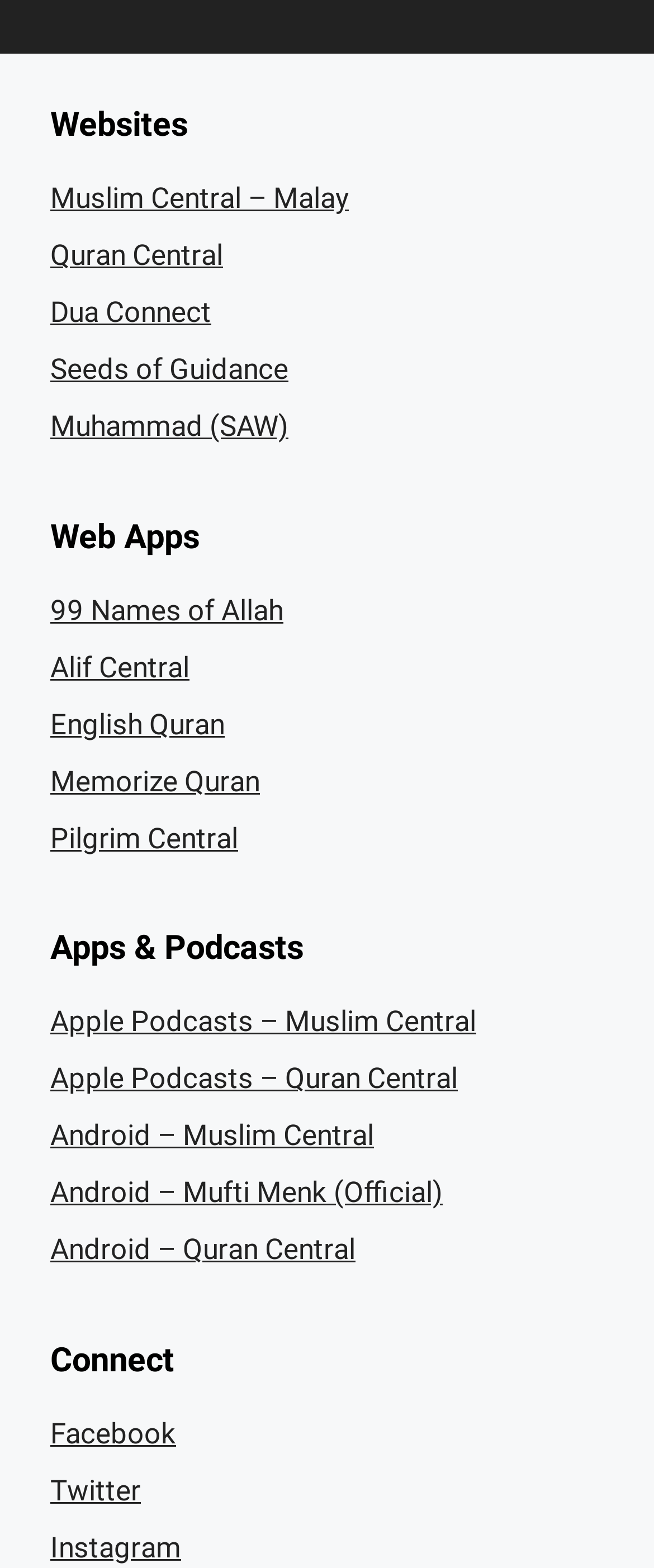Provide a single word or phrase to answer the given question: 
What is the category of '99 Names of Allah'?

Web Apps